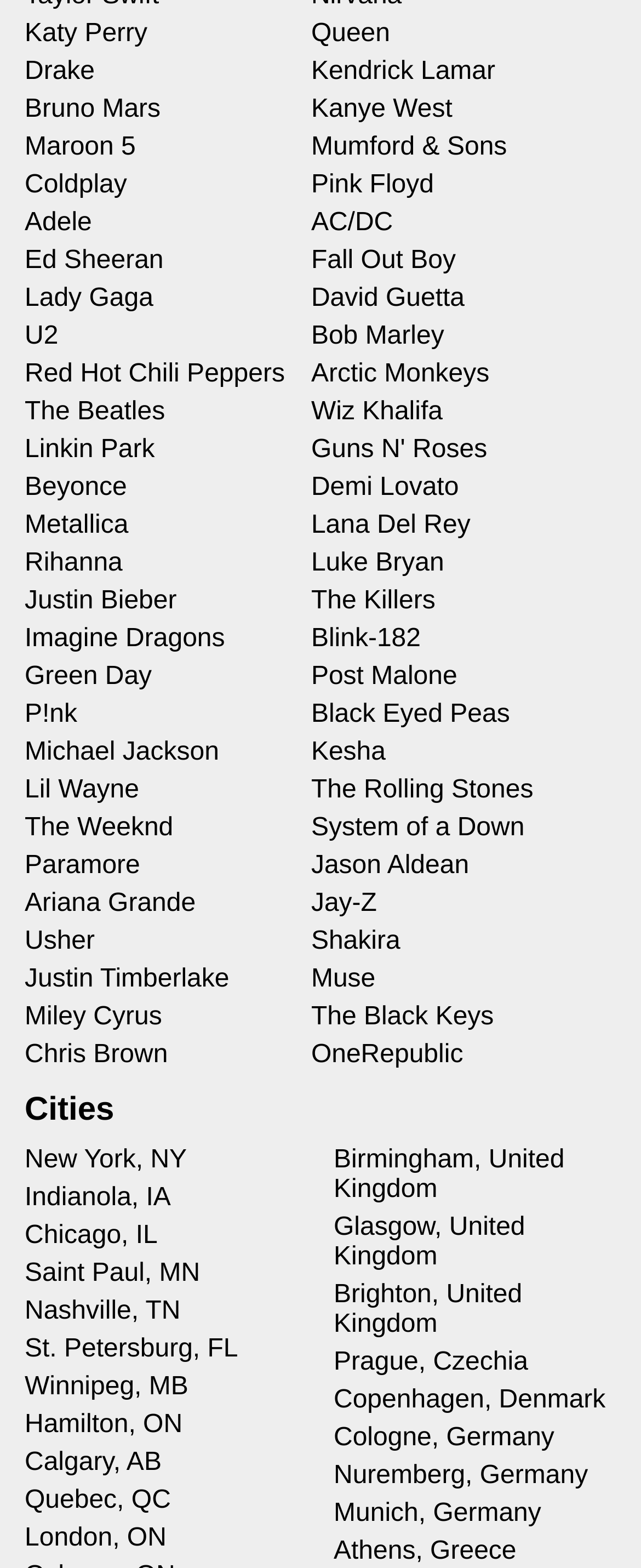Refer to the screenshot and answer the following question in detail:
What is the category of cities listed on this webpage?

The cities listed on this webpage are from different countries, such as the United States, Canada, United Kingdom, Germany, and Greece, which suggests that the category of cities listed is cities from different countries.